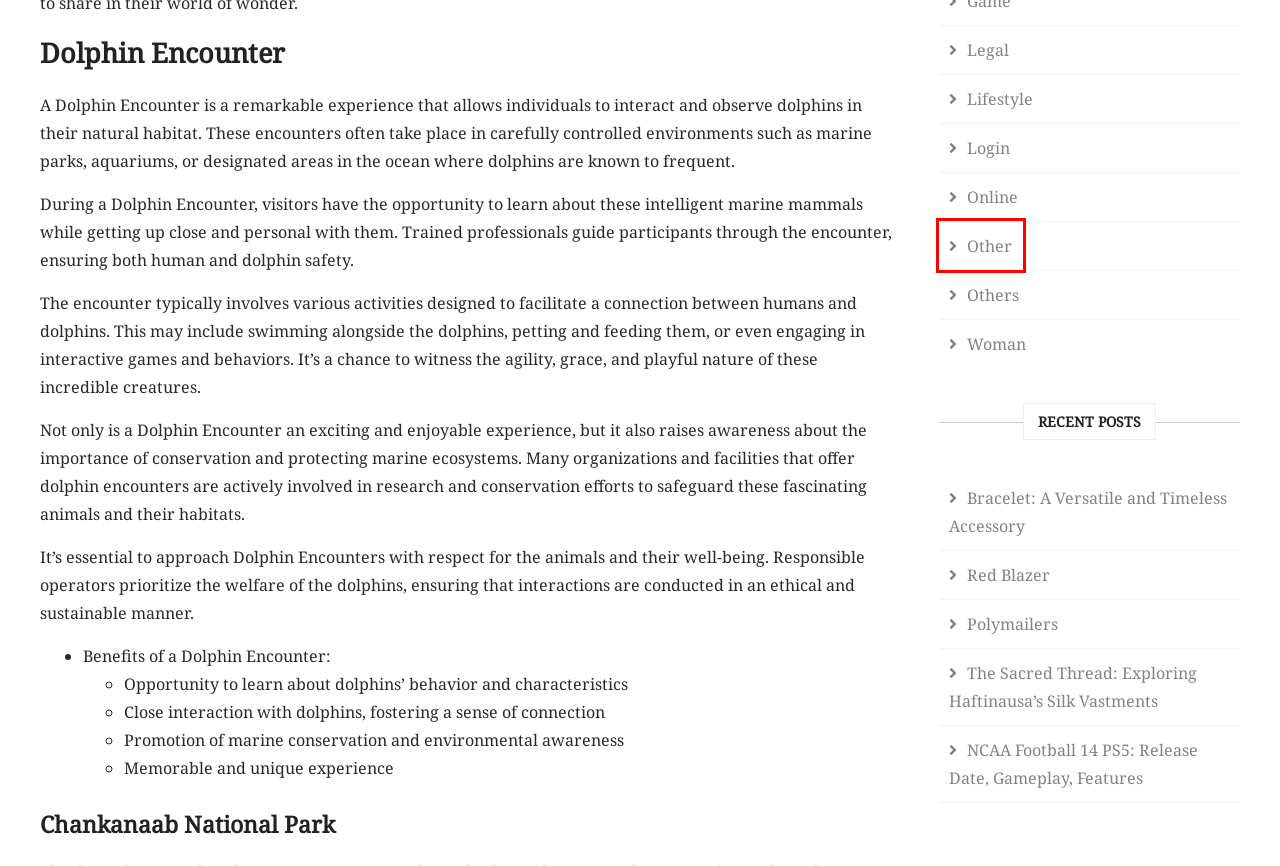A screenshot of a webpage is provided, featuring a red bounding box around a specific UI element. Identify the webpage description that most accurately reflects the new webpage after interacting with the selected element. Here are the candidates:
A. NCAA Football 14 PS5: Release Date, Gameplay, Features
B. Red Blazer
C. Other- Dtbtela
D. Polymailers
E. The Sacred Thread: Exploring Haftinausa's Silk Vastments
F. admin, Dtbtela sitesinin yazarı
G. Form- Dtbtela
H. Bracelet: A Versatile and Timeless Accessory

C